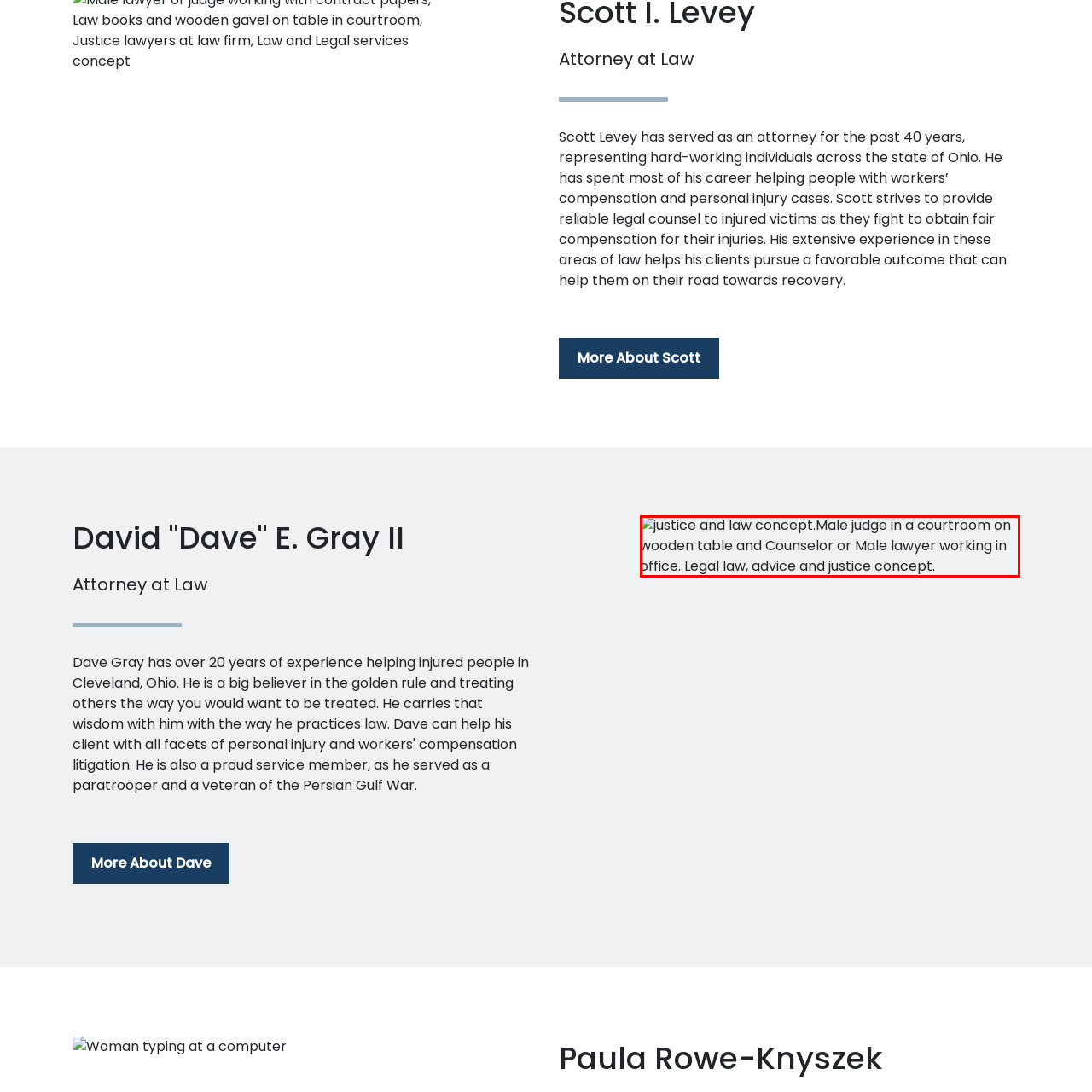What is the lawyer doing?  
Inspect the image within the red boundary and offer a detailed explanation grounded in the visual information present in the image.

The lawyer is seen working diligently in an office, which suggests that the lawyer is engaged in tasks related to preparing cases, researching, or drafting documents, highlighting the lawyer's dedication to their role.